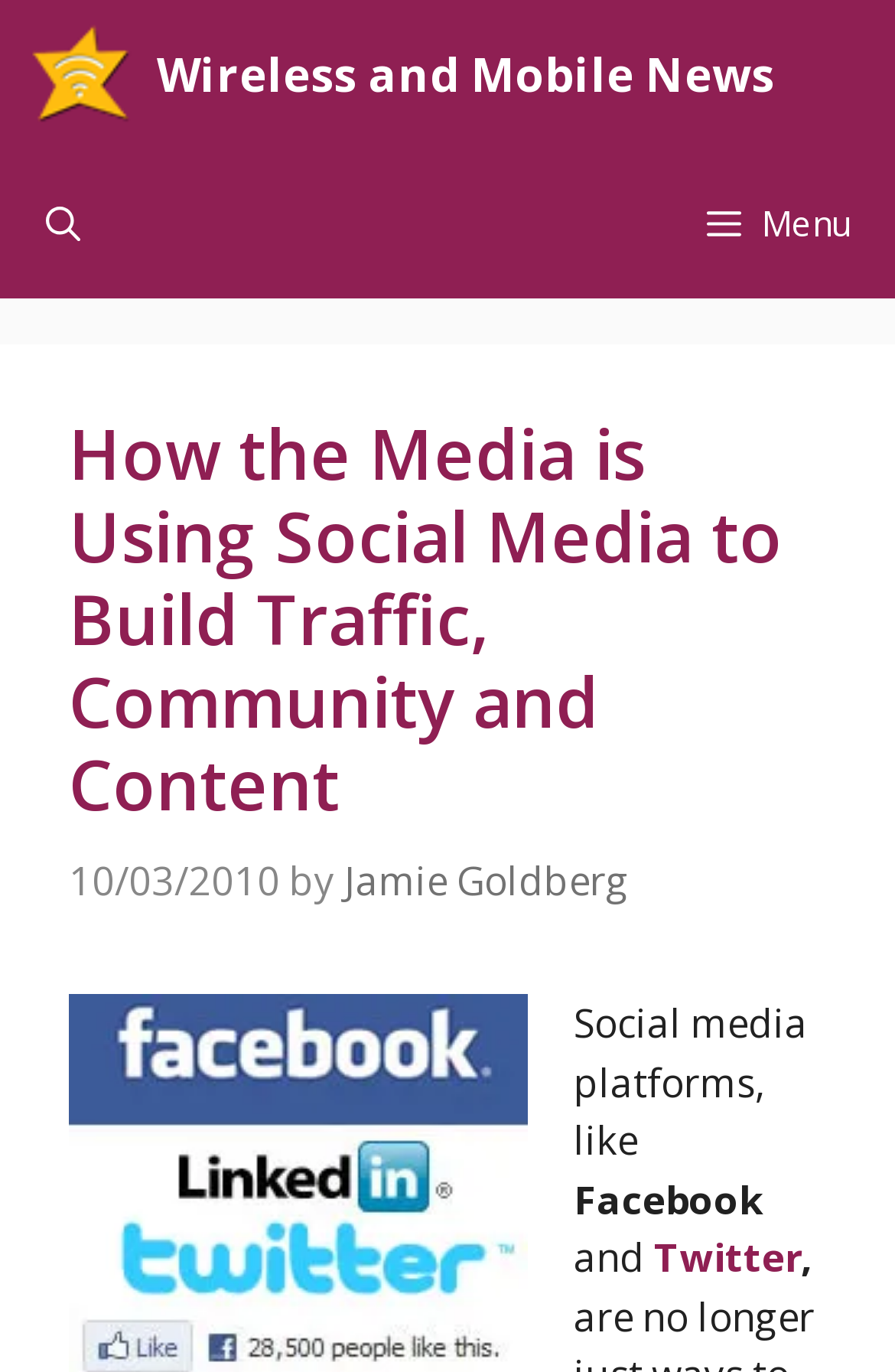By analyzing the image, answer the following question with a detailed response: What is the purpose of the button in the navigation section?

I found the purpose of the button in the navigation section by looking at the button element, which is labeled as 'Menu' and has an expanded property set to False, indicating that it controls the primary menu.